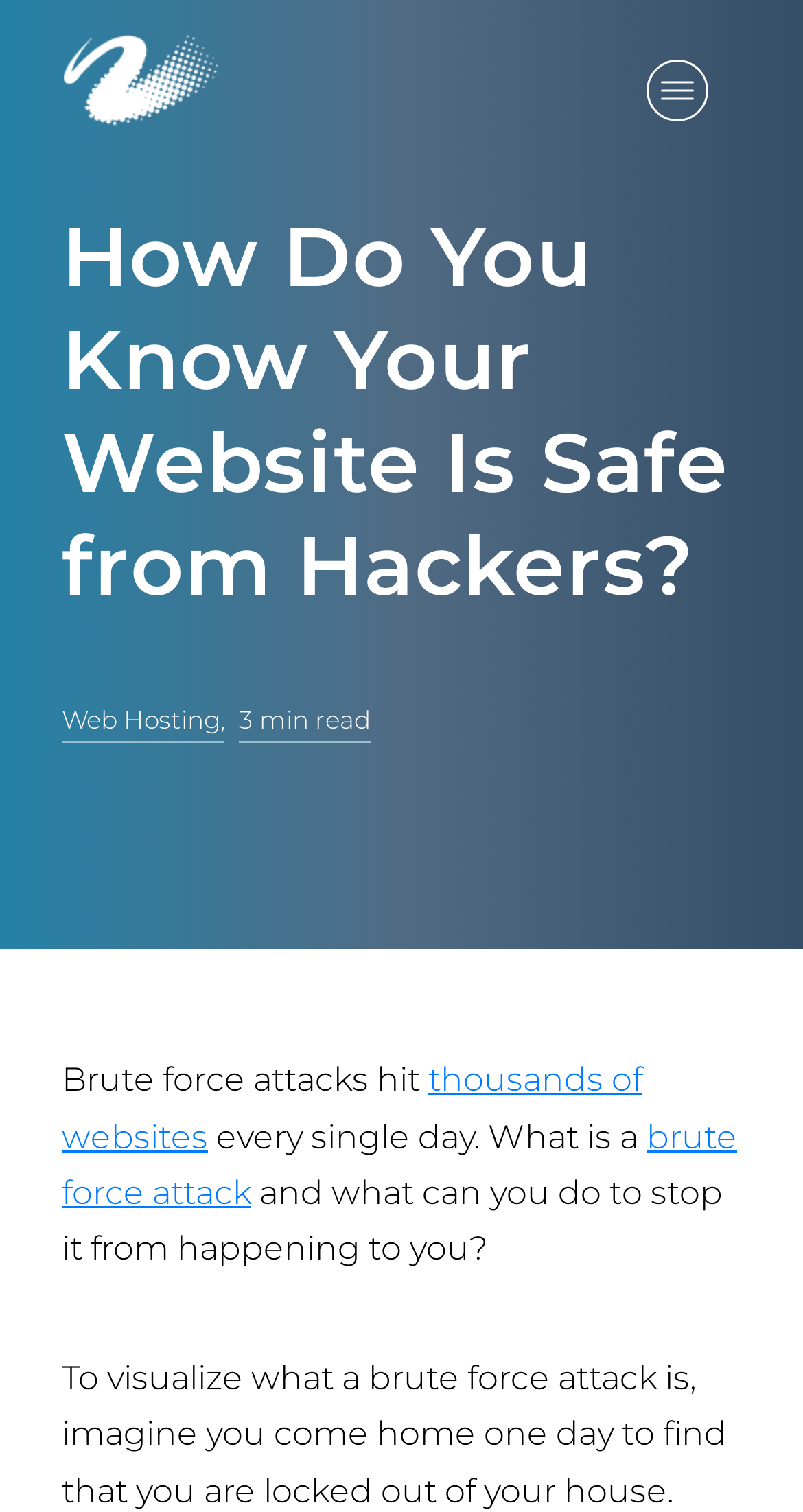What is the purpose of the webpage?
Identify the answer in the screenshot and reply with a single word or phrase.

To educate on website safety